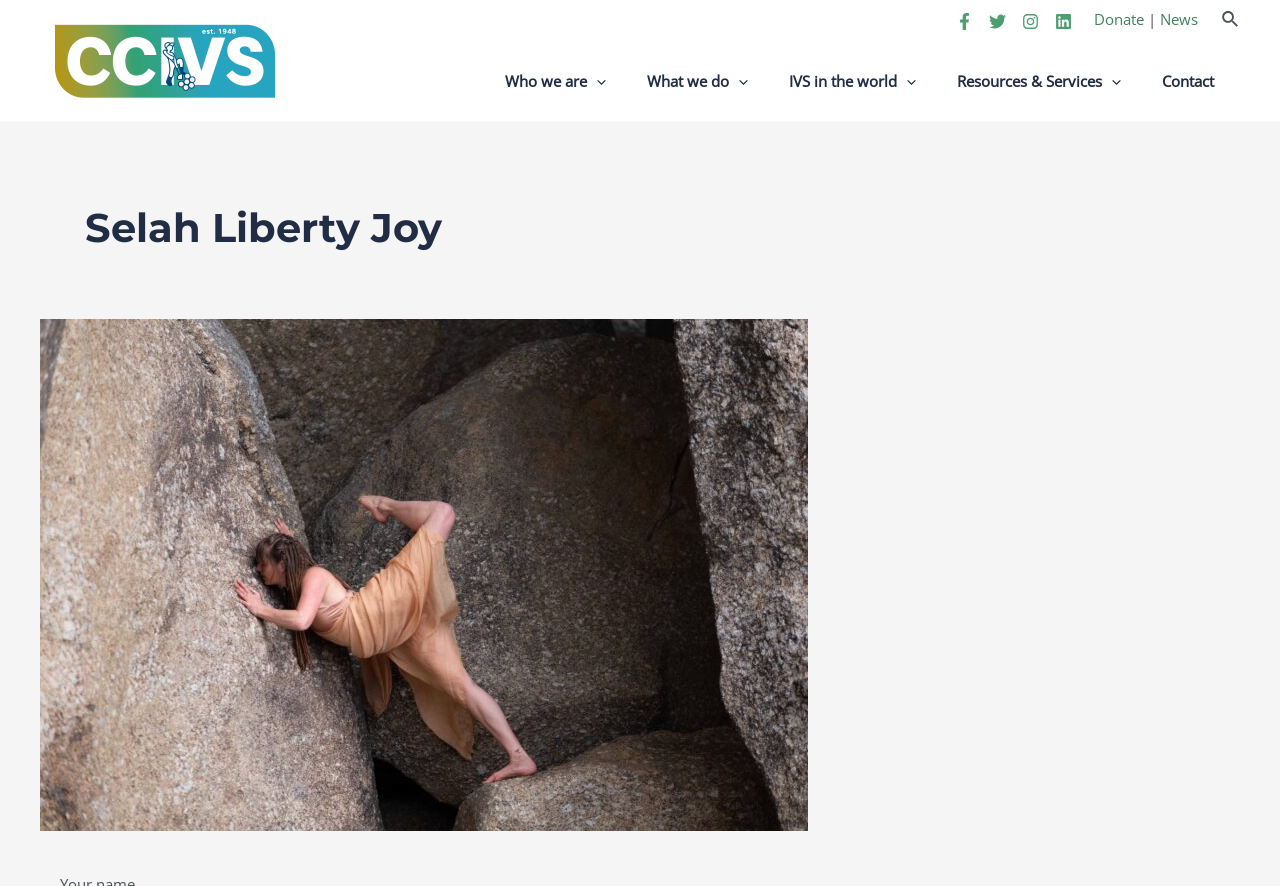Please look at the image and answer the question with a detailed explanation: How many images are present on the webpage?

I counted the number of image elements present on the webpage and found that there are 9 images, including the social media icons, menu toggle icons, and the figure image.